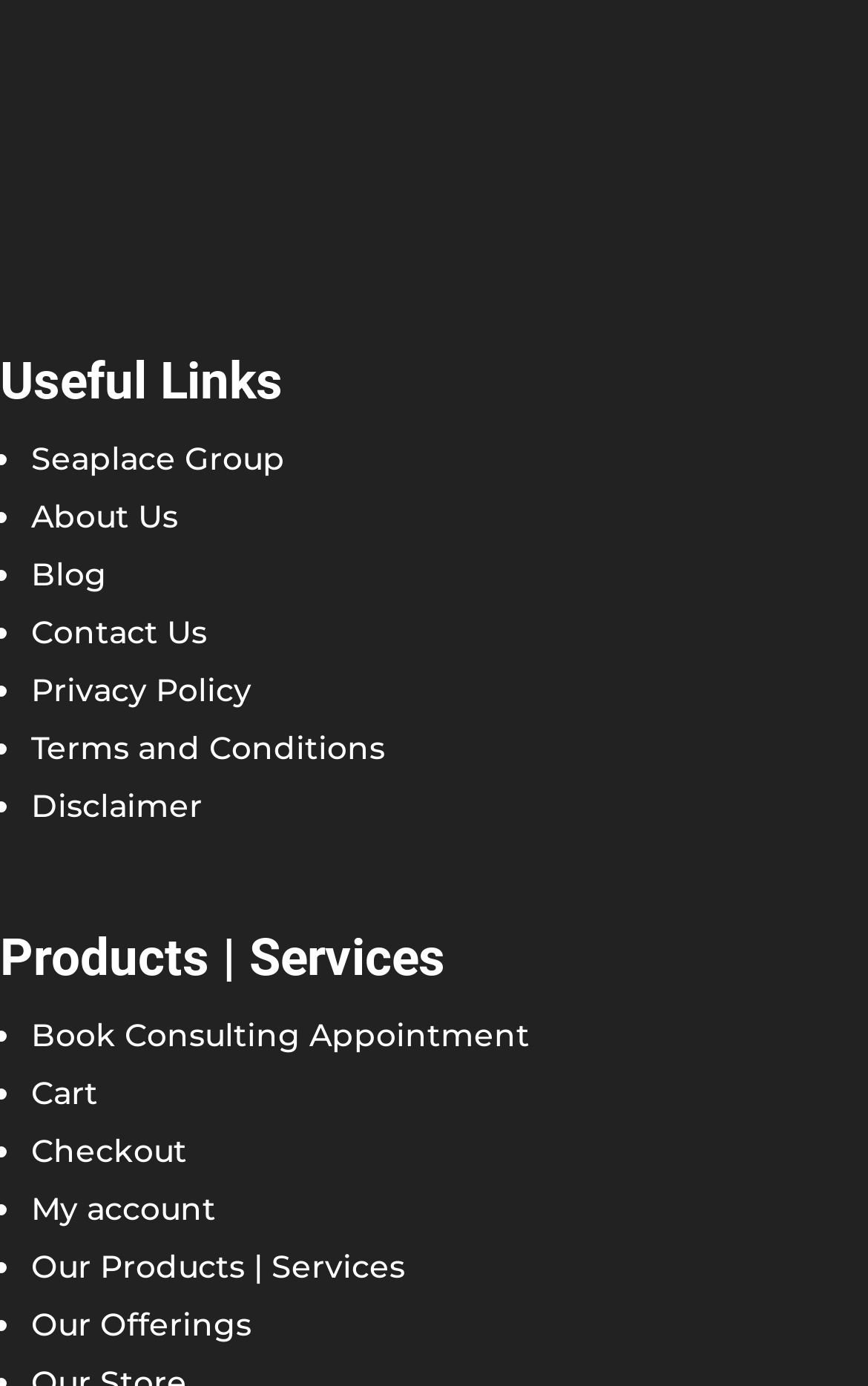Using the webpage screenshot and the element description Privacy Policy, determine the bounding box coordinates. Specify the coordinates in the format (top-left x, top-left y, bottom-right x, bottom-right y) with values ranging from 0 to 1.

[0.036, 0.483, 0.29, 0.512]